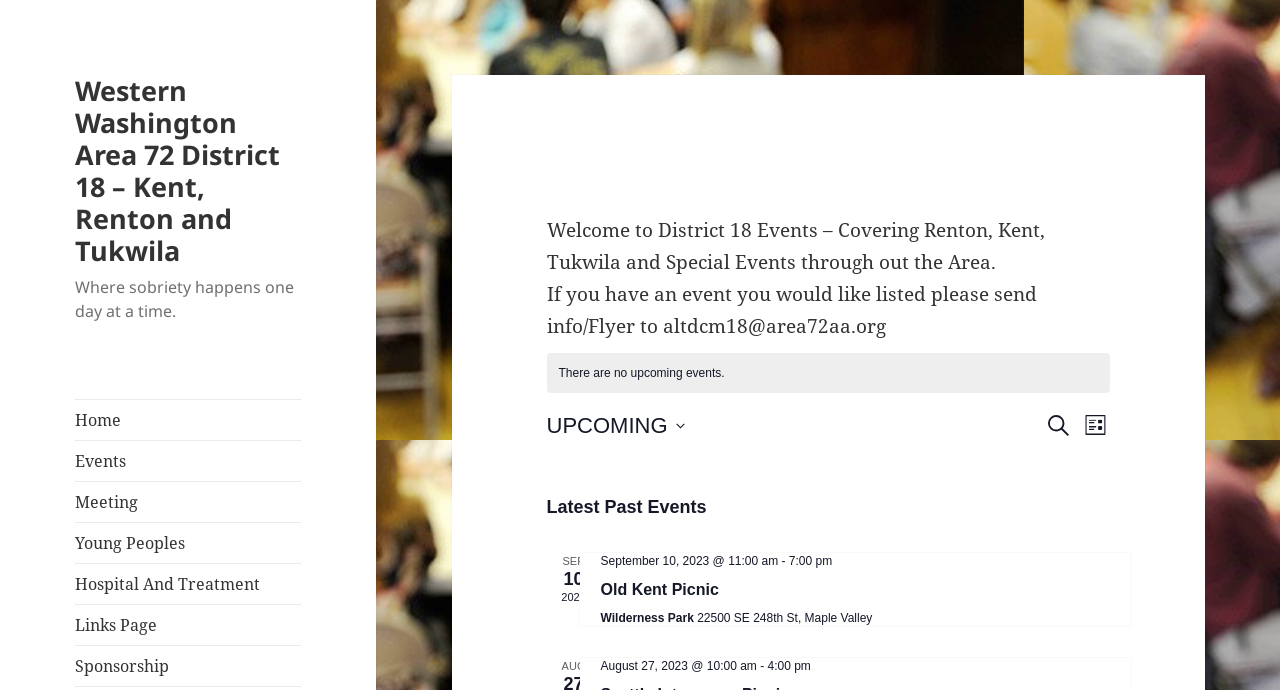Analyze and describe the webpage in a detailed narrative.

This webpage is about Western Washington Area 72 District 18, which covers Kent, Renton, and Tukwila. At the top, there is a link to the main page with the title "Western Washington Area 72 District 18 – Kent, Renton and Tukwila". Below it, there is a static text that reads "Where sobriety happens one day at a time." 

On the left side, there is a vertical navigation menu with seven links: "Home", "Events", "Meeting", "Young Peoples", "Hospital And Treatment", "Links Page", and "Sponsorship". 

The main content area is divided into two sections. The top section has a heading "Welcome to District 18 Events" and provides information on how to list events. Below it, there is an alert message stating "There are no upcoming events." 

The section below has a heading "Events Search and Views Navigation" and contains a search button and two navigation buttons, "LIST" and "Click to toggle datepicker", which allow users to filter events by date. 

Further down, there is a section titled "Latest Past Events" that lists past events. Each event is displayed as an article with details such as date, time, title, and location.